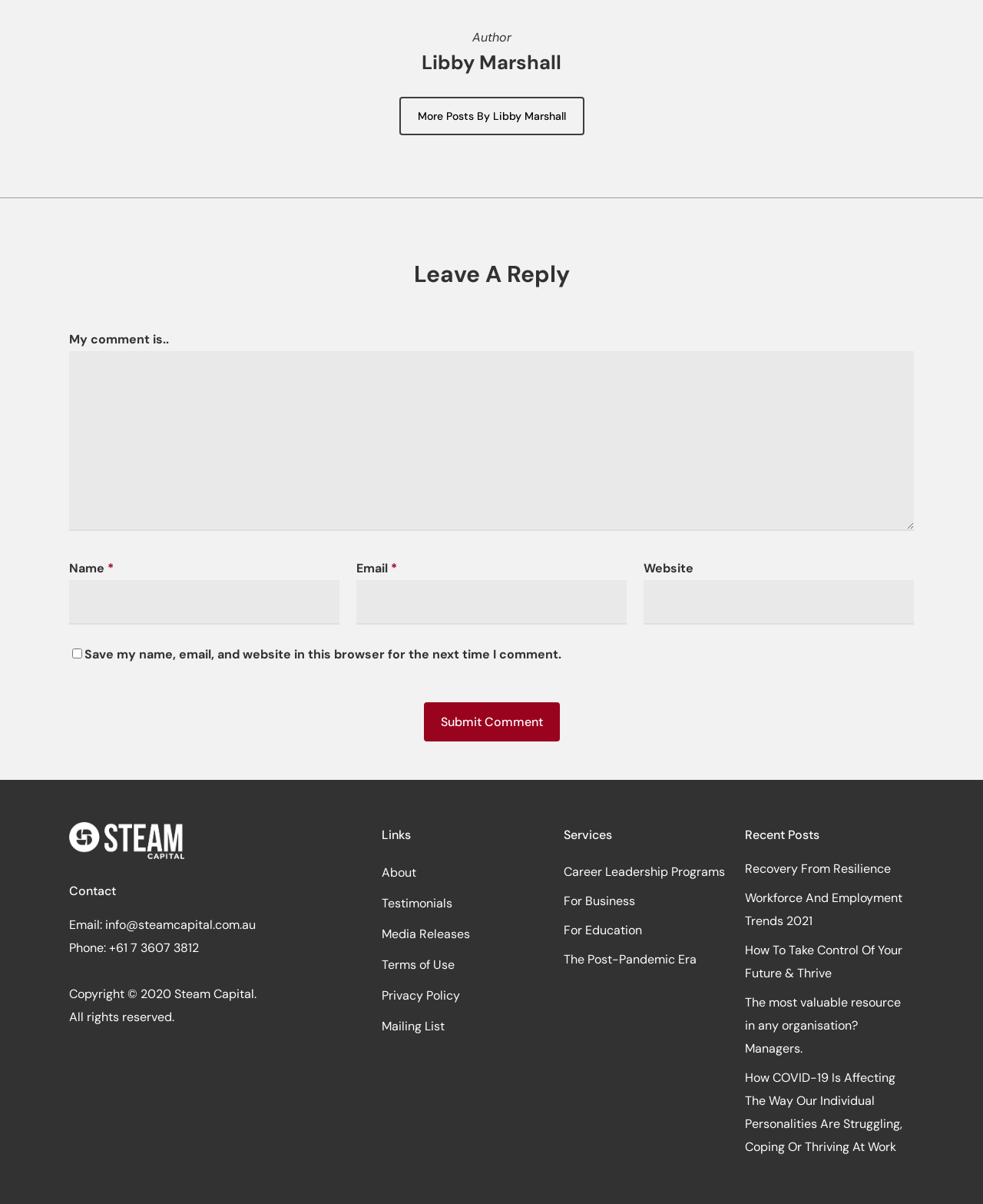Highlight the bounding box coordinates of the region I should click on to meet the following instruction: "View all posts by Kristofer Mencák".

None